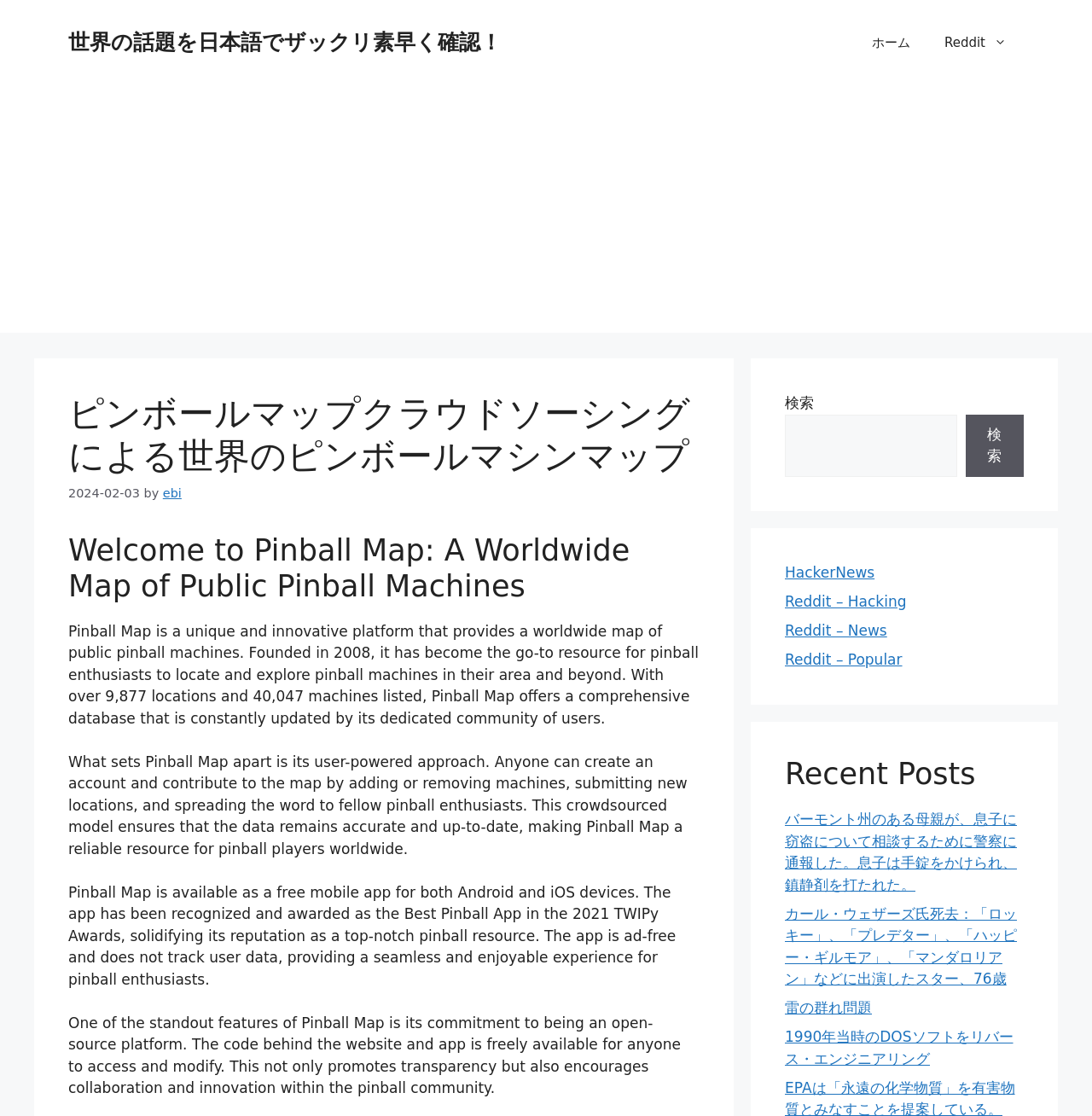Please specify the bounding box coordinates of the area that should be clicked to accomplish the following instruction: "Learn more about Pinball Map". The coordinates should consist of four float numbers between 0 and 1, i.e., [left, top, right, bottom].

[0.062, 0.477, 0.641, 0.541]